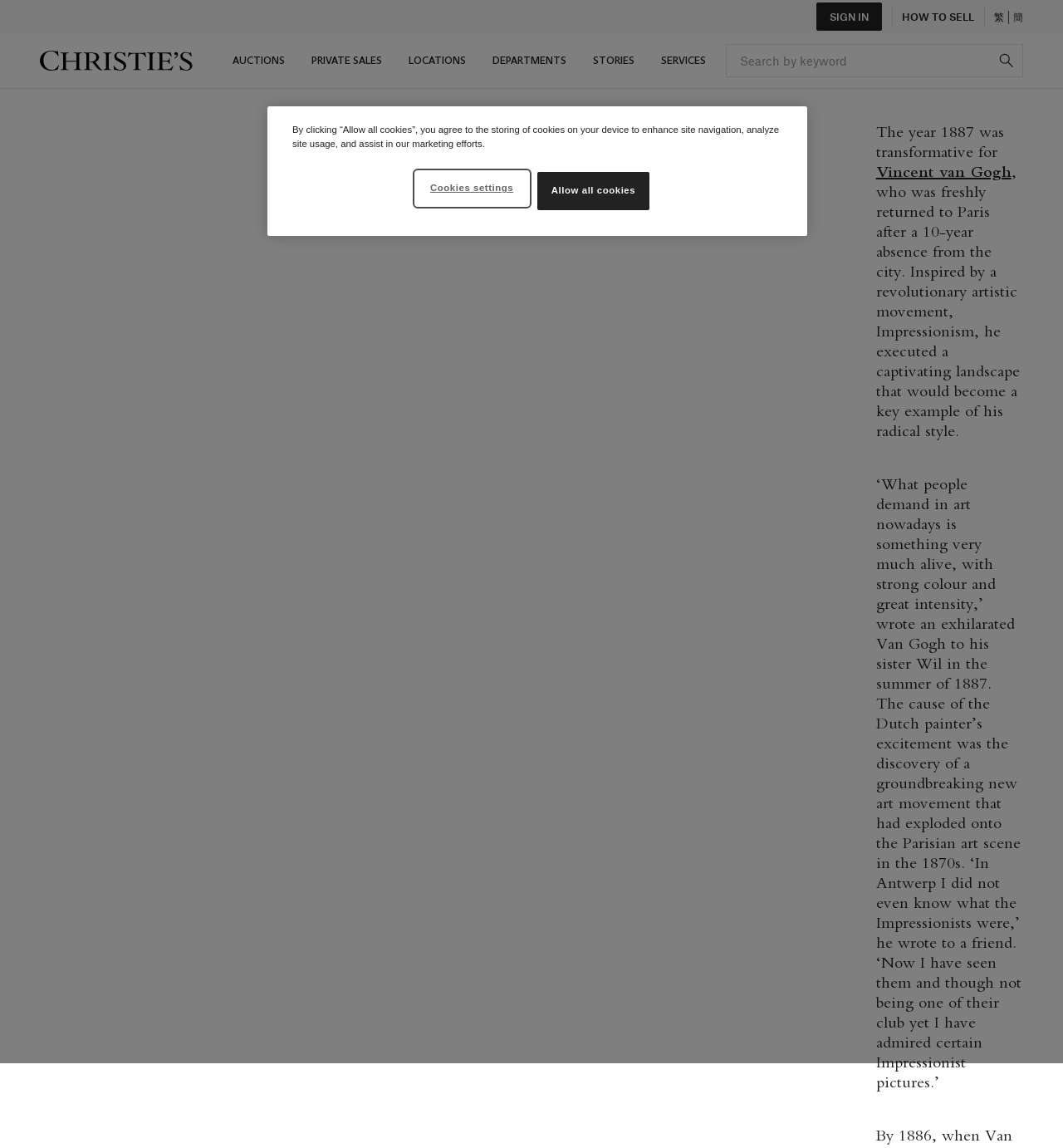Could you find the bounding box coordinates of the clickable area to complete this instruction: "Call the phone number"?

None